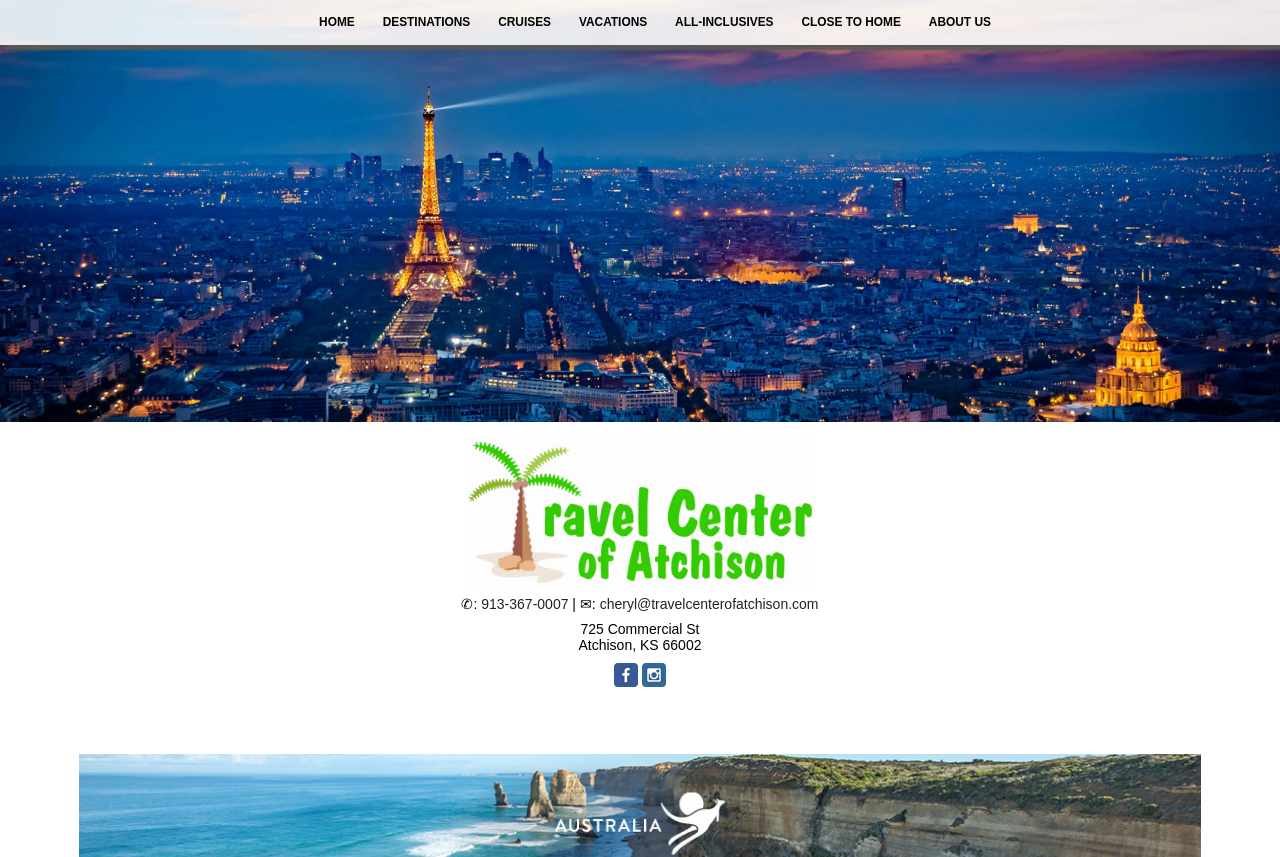Produce an extensive caption that describes everything on the webpage.

The webpage is about the Travel Center of Atchison, focusing on Nature and Wildlife. At the top, there is a navigation menu with 7 links: HOME, DESTINATIONS, CRUISES, VACATIONS, ALL-INCLUSIVES, CLOSE TO HOME, and ABOUT US. 

Below the navigation menu, there is a large section that takes up almost half of the page, containing the company's contact information. This section includes a heading with the phone number 913-367-0007 and email address cheryl@travelcenterofatchison.com, both of which are clickable links. 

Further down, there is another heading displaying the company's address: 725 Commercial St Atchison, KS 66002. 

On the right side of the address, there are two social media links: Visit our Facebook page and Visit our Instagram page, which are placed side by side. 

At the very bottom of the page, there is a small, almost invisible text element containing a non-breaking space character.